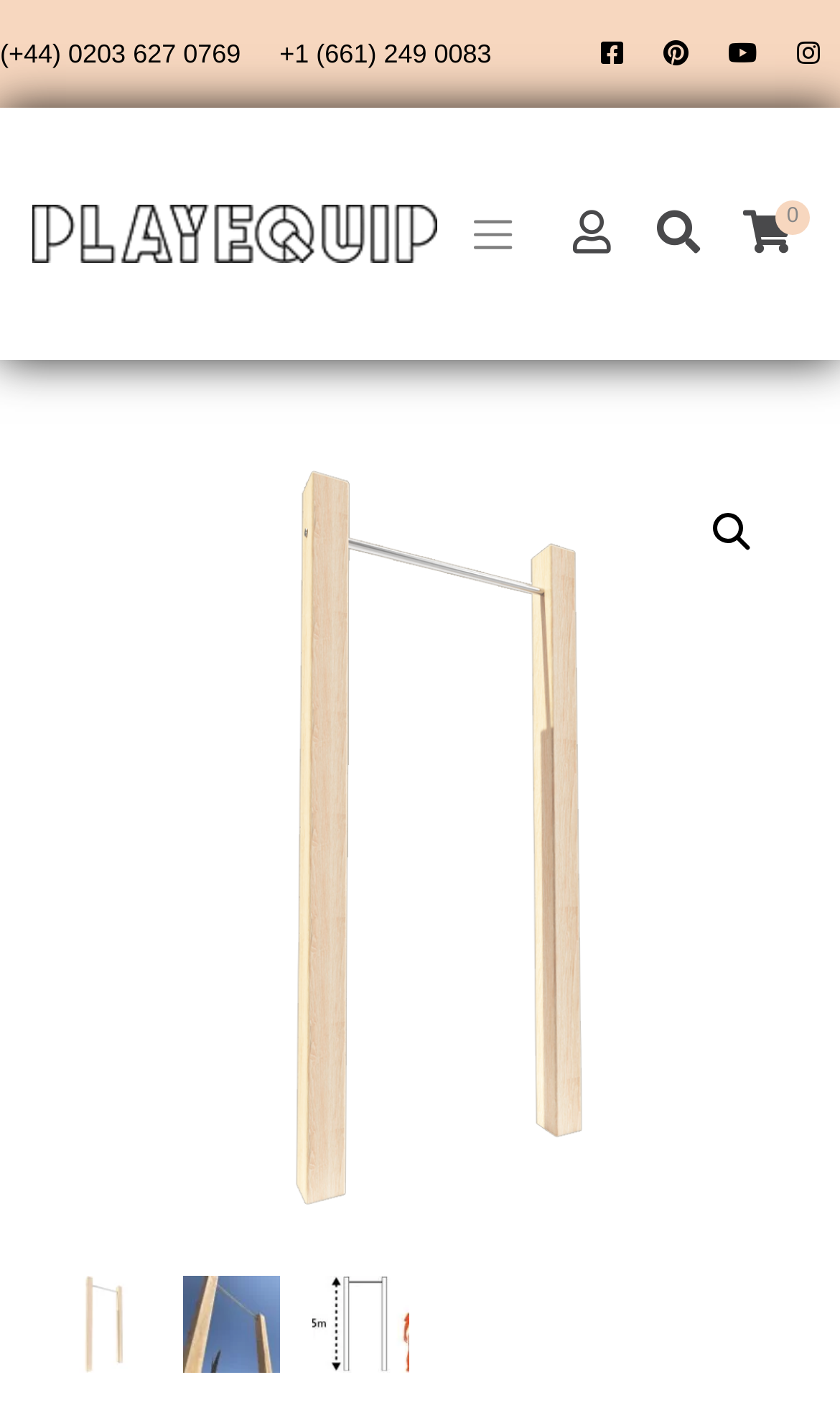Provide the bounding box coordinates of the HTML element described as: "aria-label="Pinterest"". The bounding box coordinates should be four float numbers between 0 and 1, i.e., [left, top, right, bottom].

[0.79, 0.028, 0.821, 0.049]